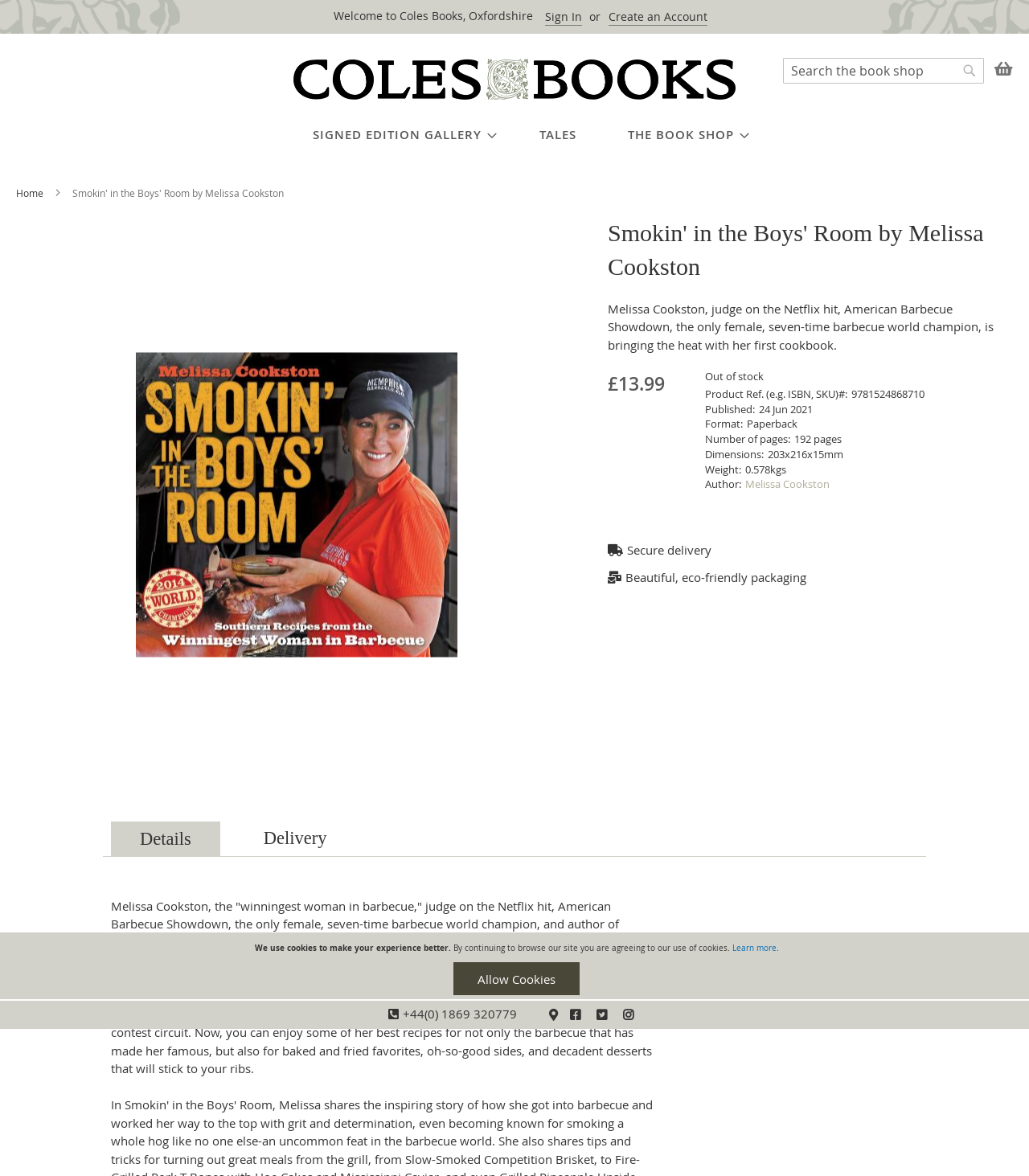Based on the image, please respond to the question with as much detail as possible:
Who is the author of the book?

I found the answer by looking at the element with the text 'Author:' and then finding the link element with the text 'Melissa Cookston' which is the author's name.